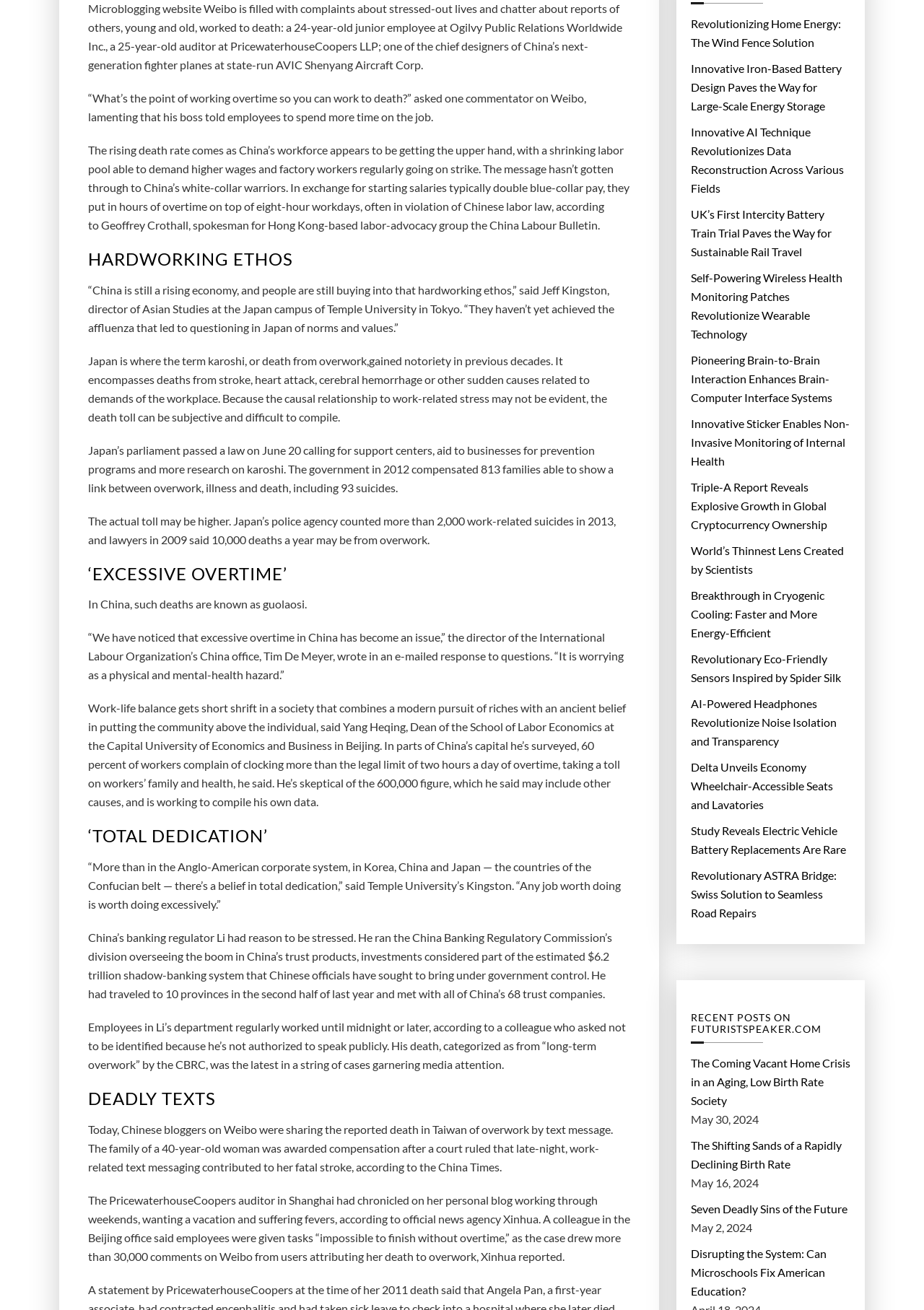Determine the bounding box coordinates of the clickable region to execute the instruction: "Click on the link 'Disrupting the System: Can Microschools Fix American Education?'". The coordinates should be four float numbers between 0 and 1, denoted as [left, top, right, bottom].

[0.748, 0.95, 0.92, 0.993]